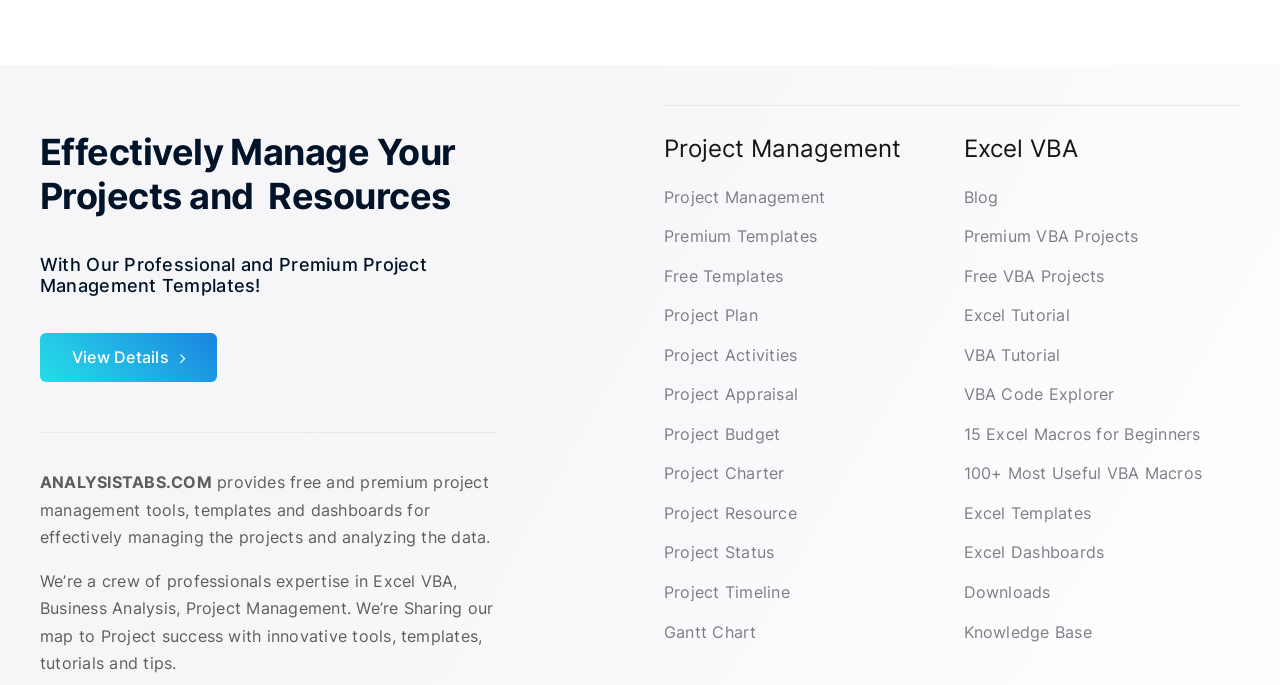Please provide a detailed answer to the question below based on the screenshot: 
What type of project management tools are provided by the website?

The static text 'project management tools, templates and dashboards' suggests that the website provides templates and dashboards as tools for project management.